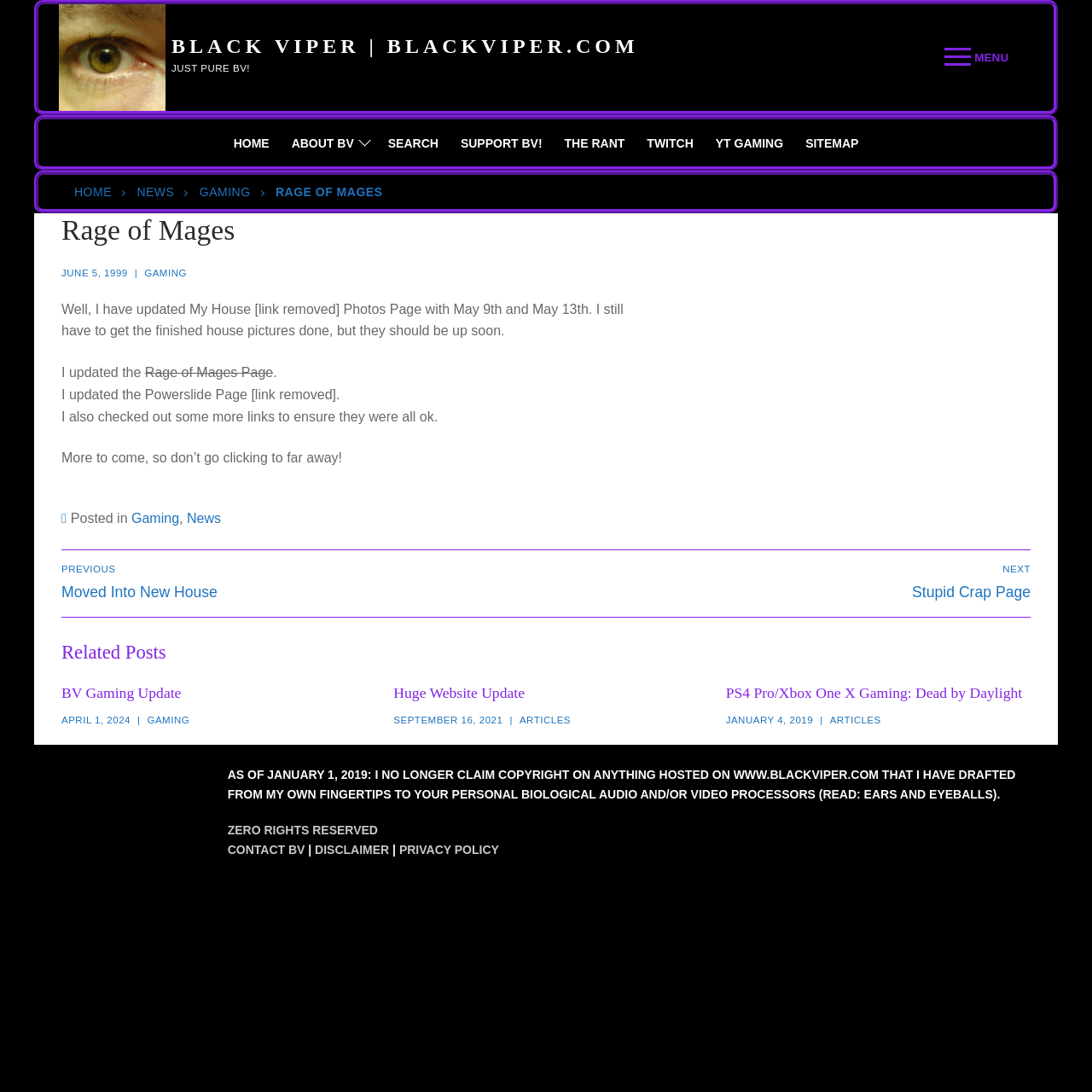Locate the bounding box coordinates of the clickable area to execute the instruction: "Click the 'CONTACT BV' link". Provide the coordinates as four float numbers between 0 and 1, represented as [left, top, right, bottom].

[0.208, 0.772, 0.279, 0.784]